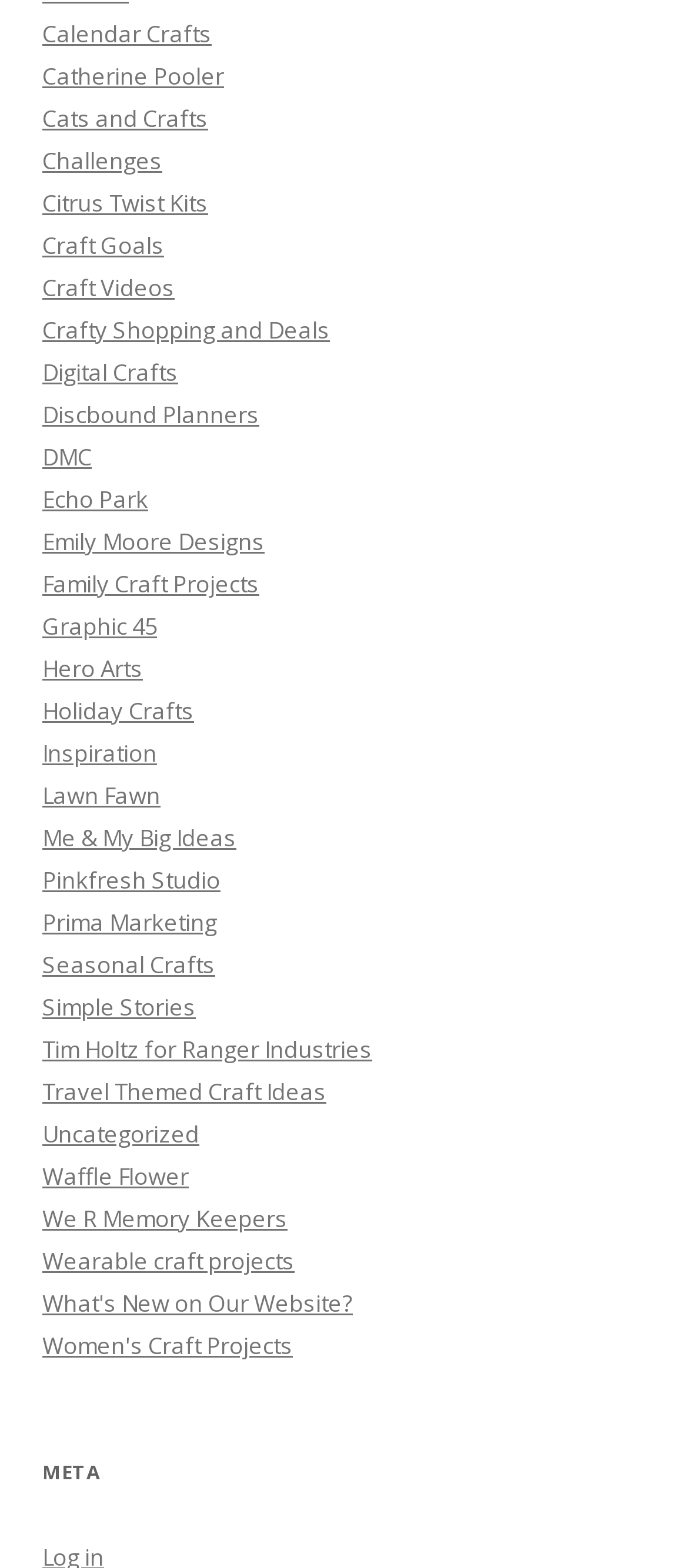What is the last link on the webpage?
Relying on the image, give a concise answer in one word or a brief phrase.

Women's Craft Projects